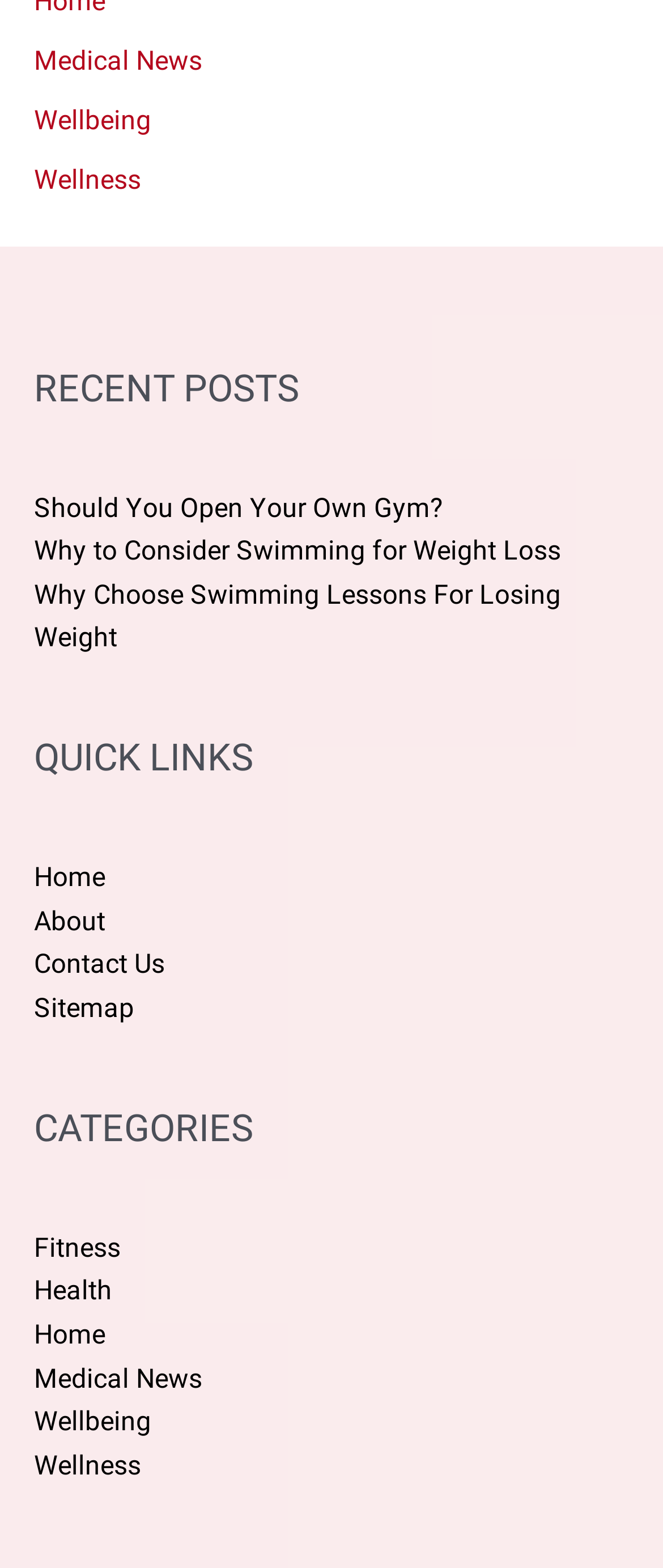Using the elements shown in the image, answer the question comprehensively: What is the title of the first recent post?

I looked at the section labeled 'RECENT POSTS' and found the first link, which is titled 'Should You Open Your Own Gym?'.